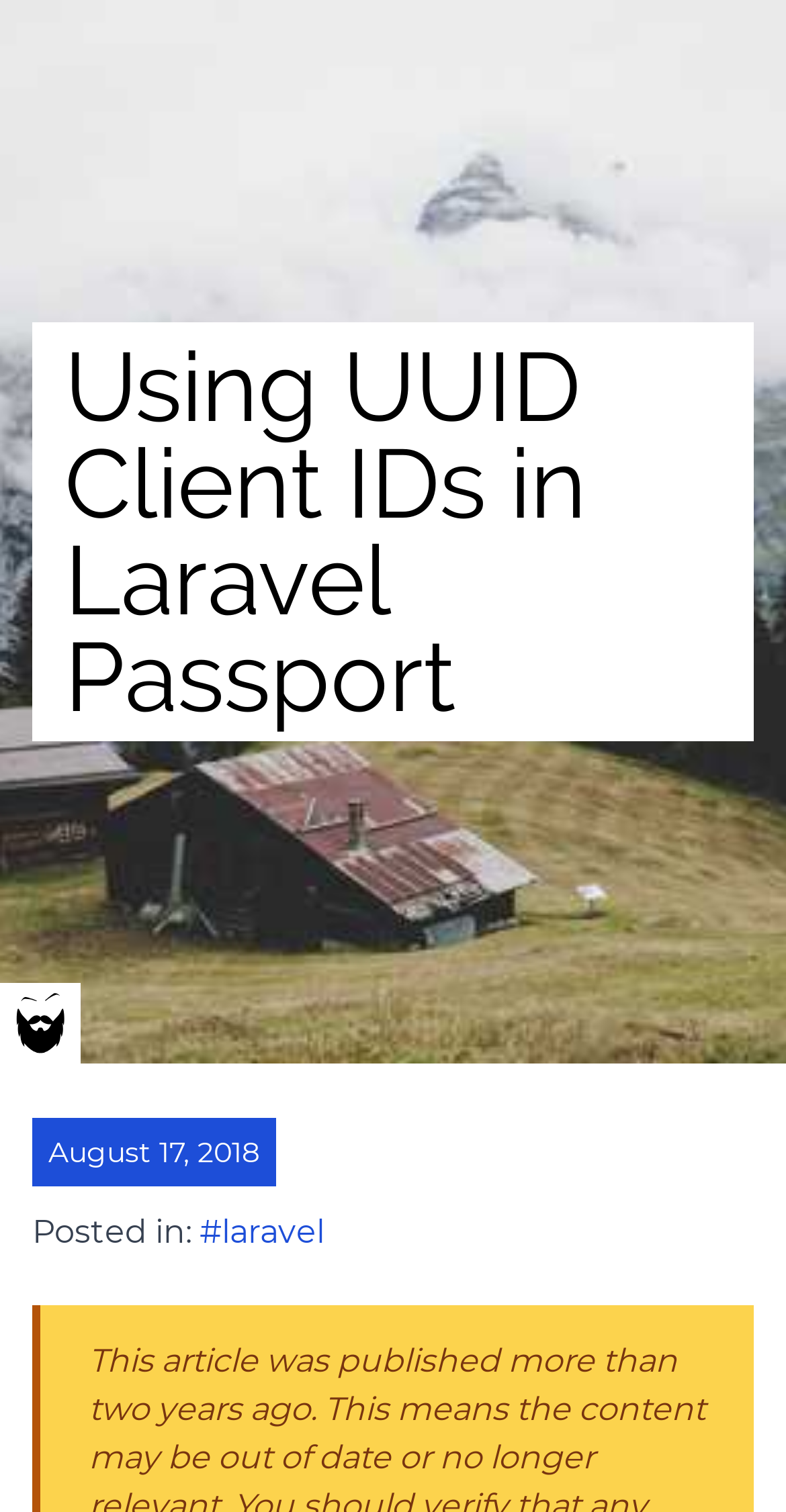Provide the bounding box coordinates for the specified HTML element described in this description: "#laravel". The coordinates should be four float numbers ranging from 0 to 1, in the format [left, top, right, bottom].

[0.254, 0.802, 0.413, 0.827]